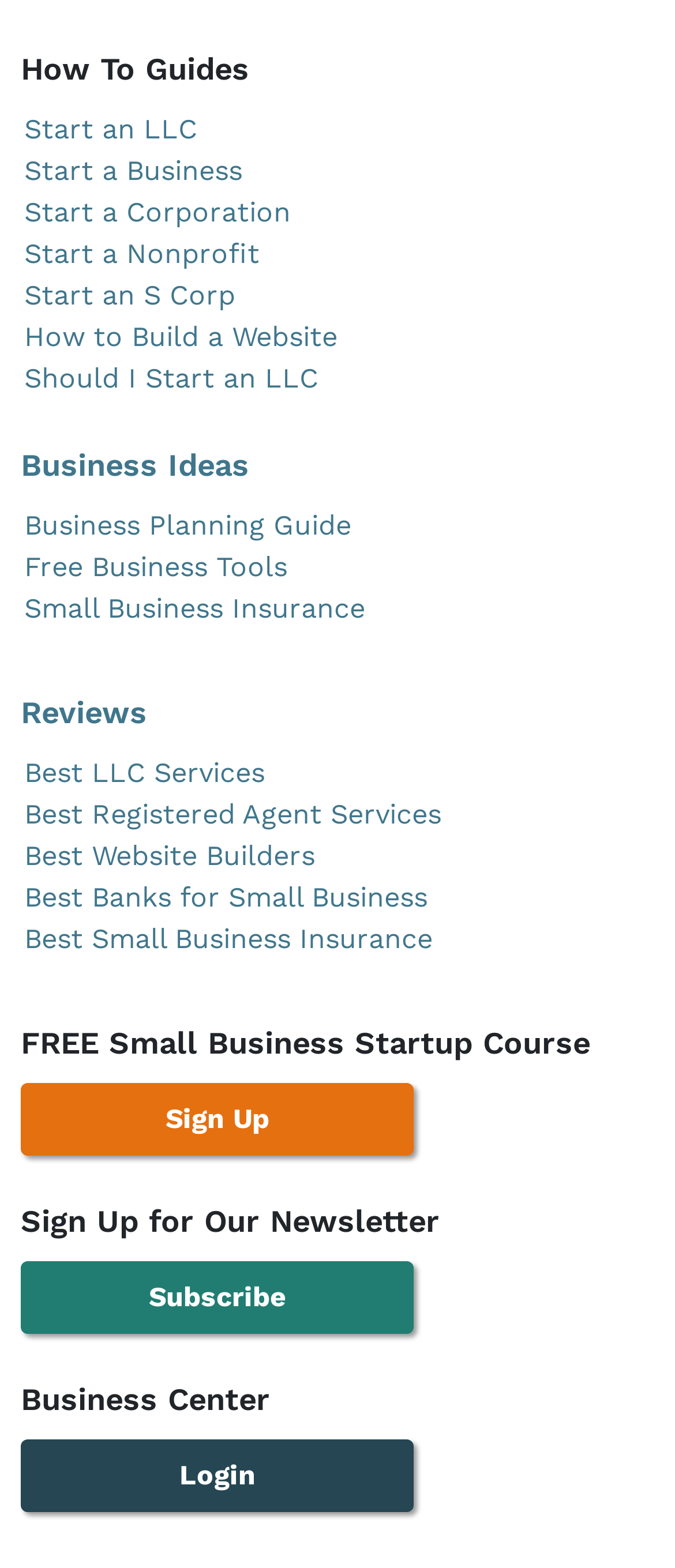Determine the bounding box coordinates of the section I need to click to execute the following instruction: "Login to the Business Center". Provide the coordinates as four float numbers between 0 and 1, i.e., [left, top, right, bottom].

[0.031, 0.918, 0.613, 0.964]